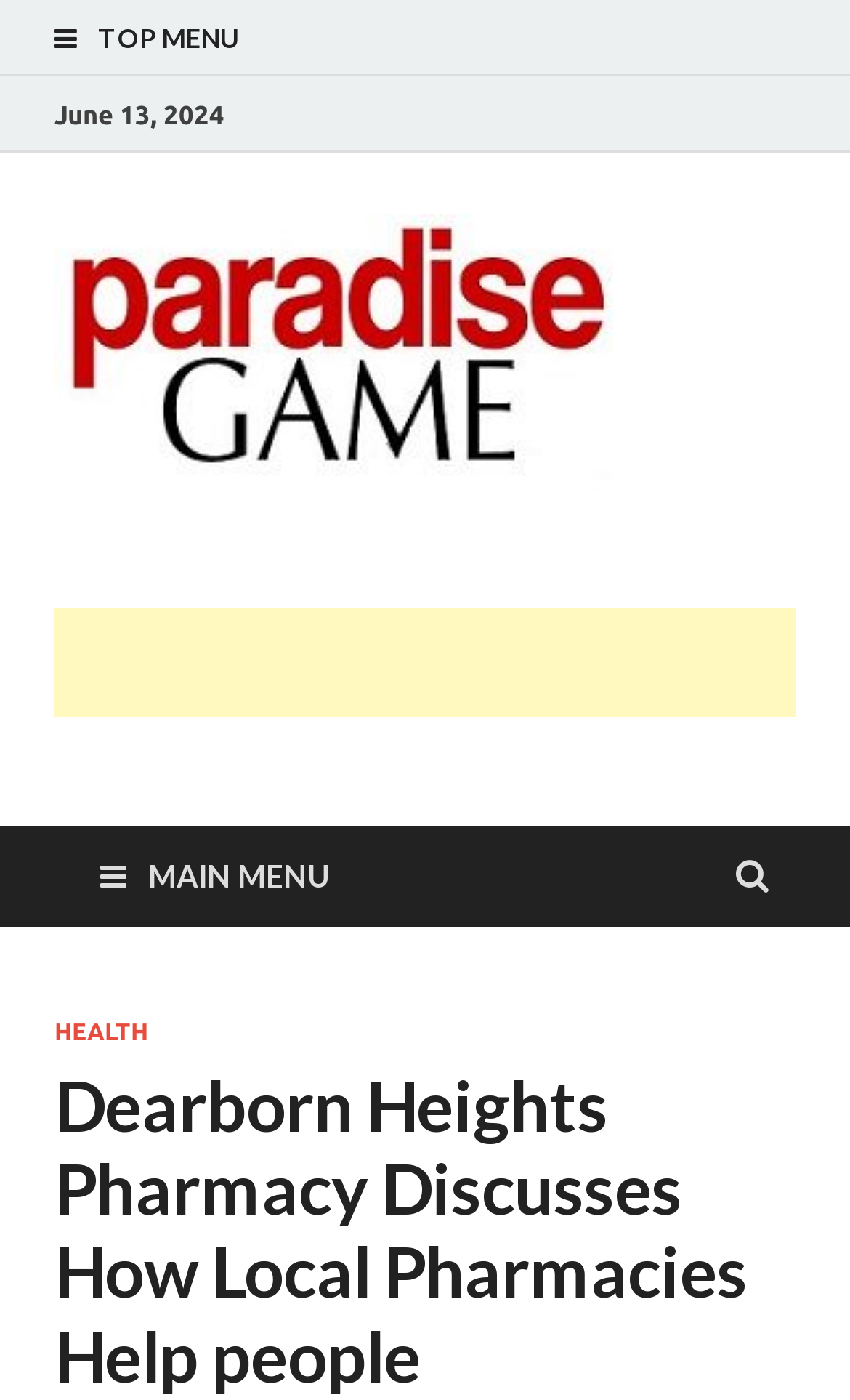Locate the bounding box of the UI element with the following description: "Health".

[0.064, 0.727, 0.174, 0.746]